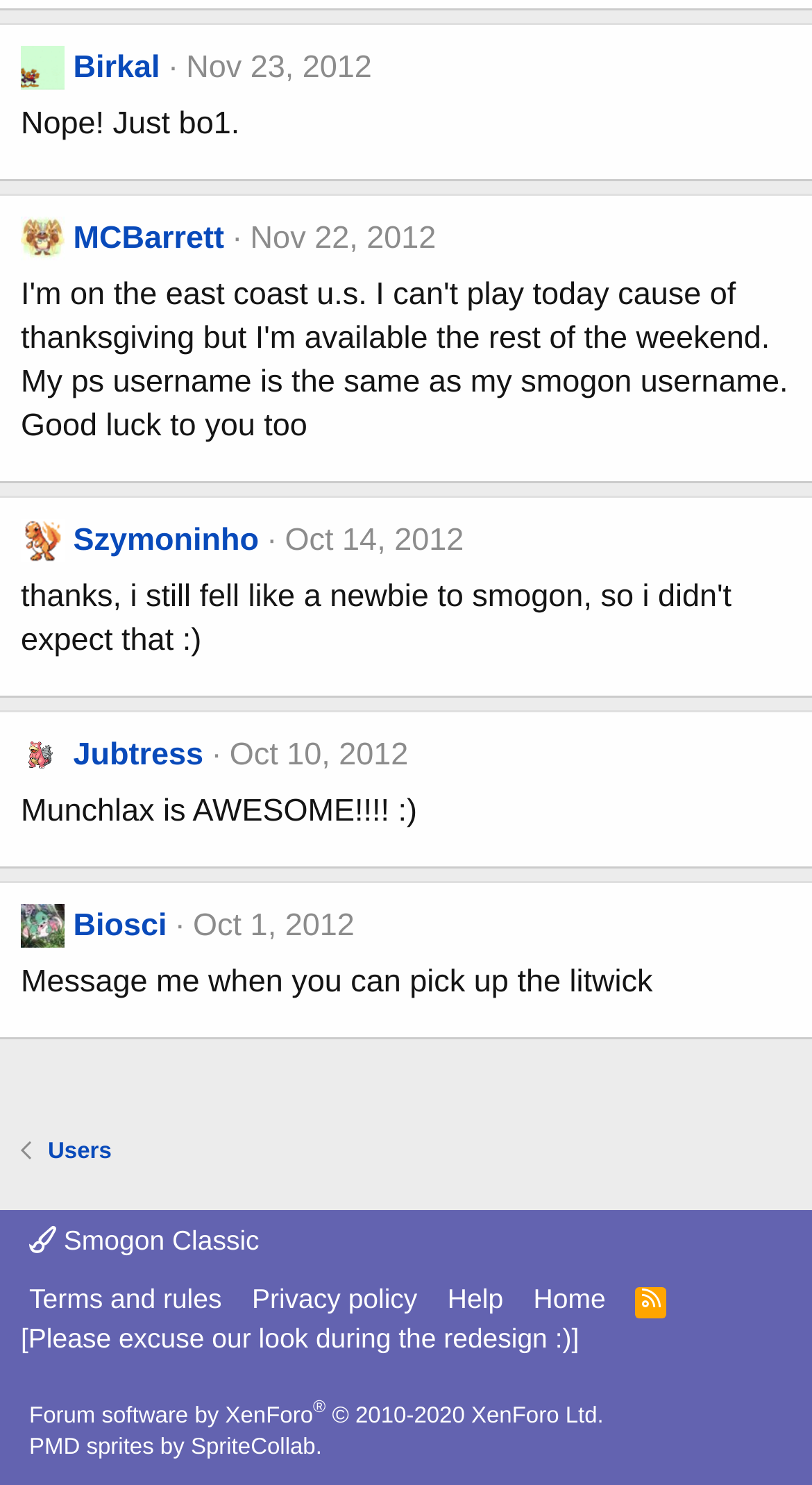Using the element description: "parent_node: Biosci", determine the bounding box coordinates for the specified UI element. The coordinates should be four float numbers between 0 and 1, [left, top, right, bottom].

[0.026, 0.608, 0.079, 0.638]